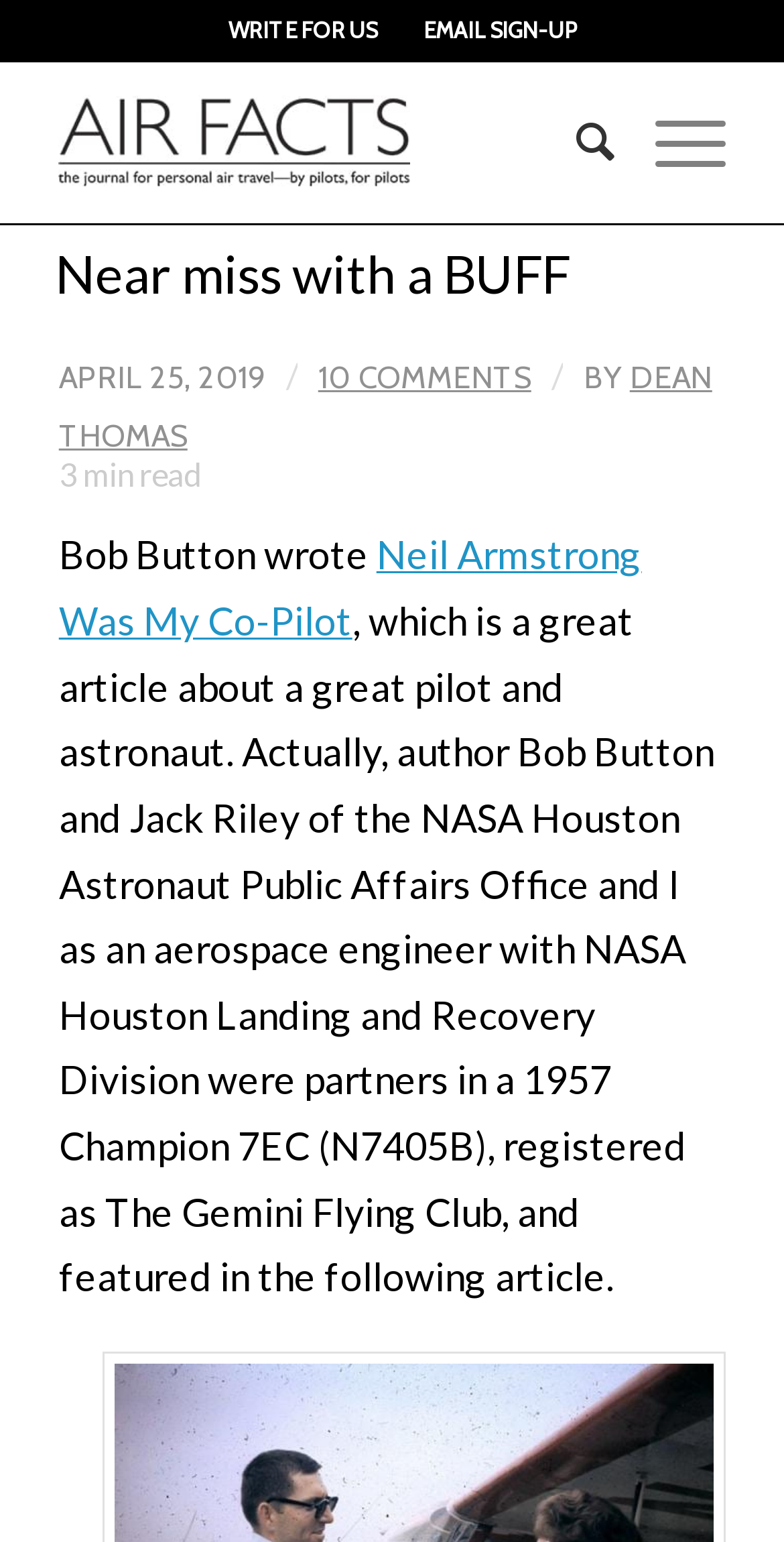What is the name of the article?
Kindly offer a detailed explanation using the data available in the image.

The name of the article can be found at the top of the webpage, where it is written in a larger font size and is also the main heading of the article.